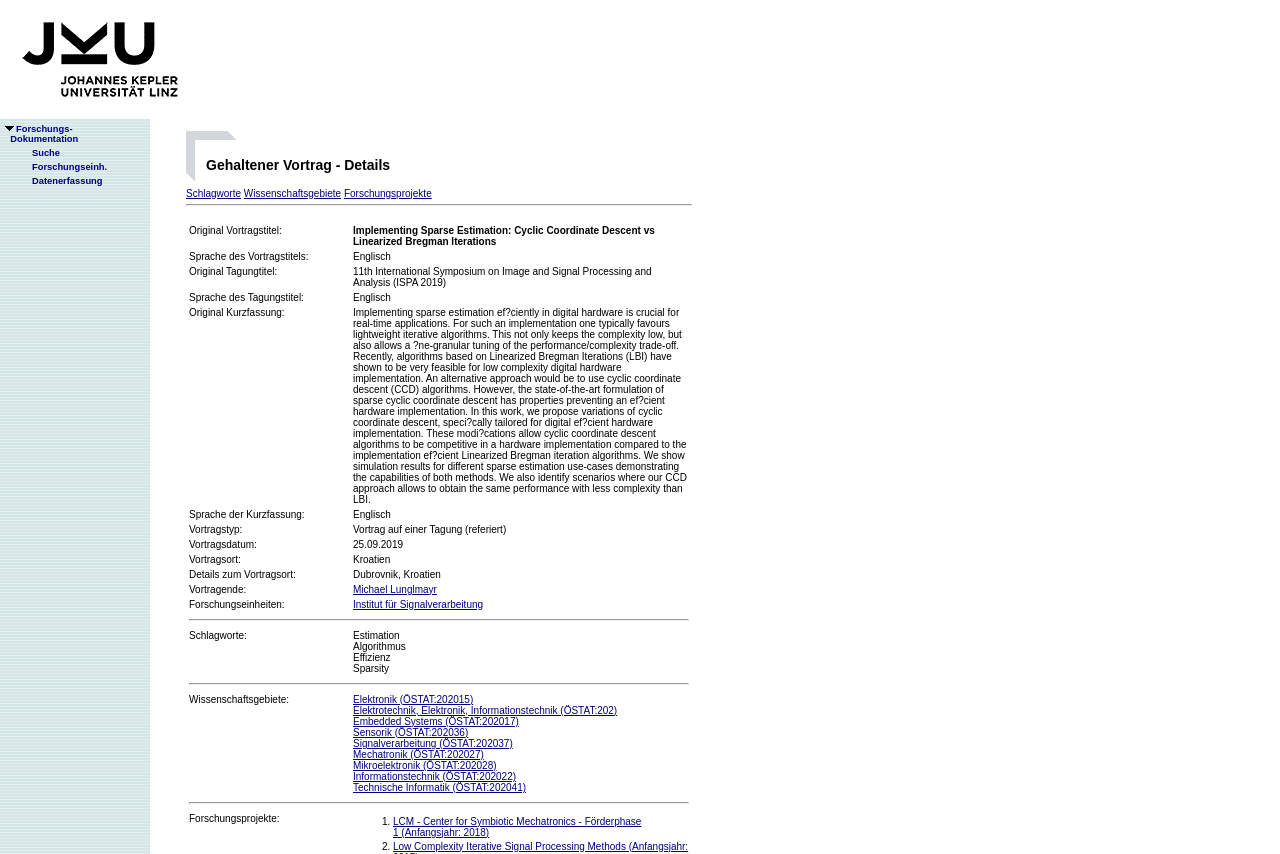Pinpoint the bounding box coordinates of the clickable area needed to execute the instruction: "check the details of the held lecture". The coordinates should be specified as four float numbers between 0 and 1, i.e., [left, top, right, bottom].

[0.161, 0.184, 0.556, 0.203]